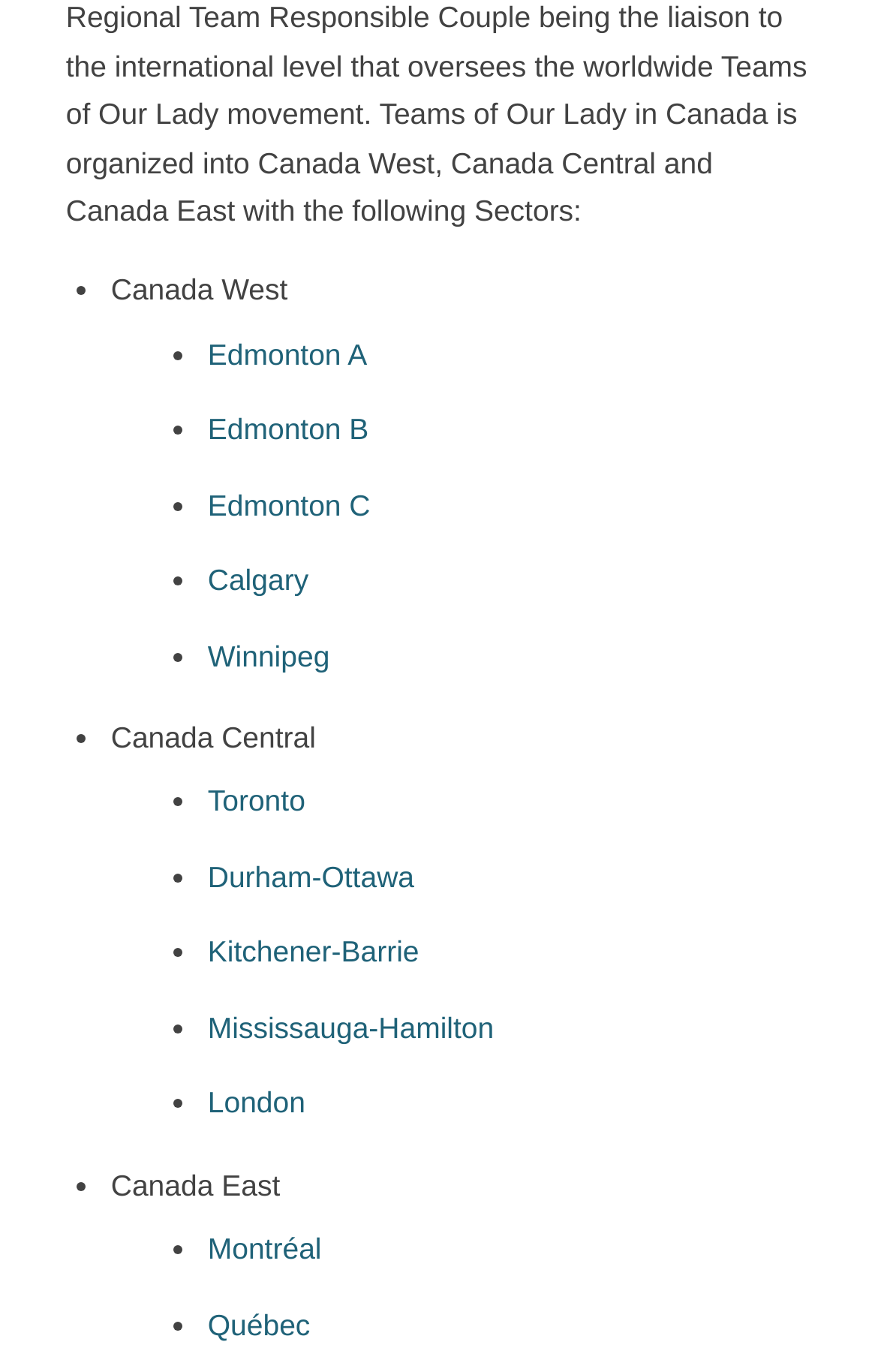Show the bounding box coordinates for the HTML element as described: "Winnipeg".

[0.237, 0.465, 0.376, 0.49]